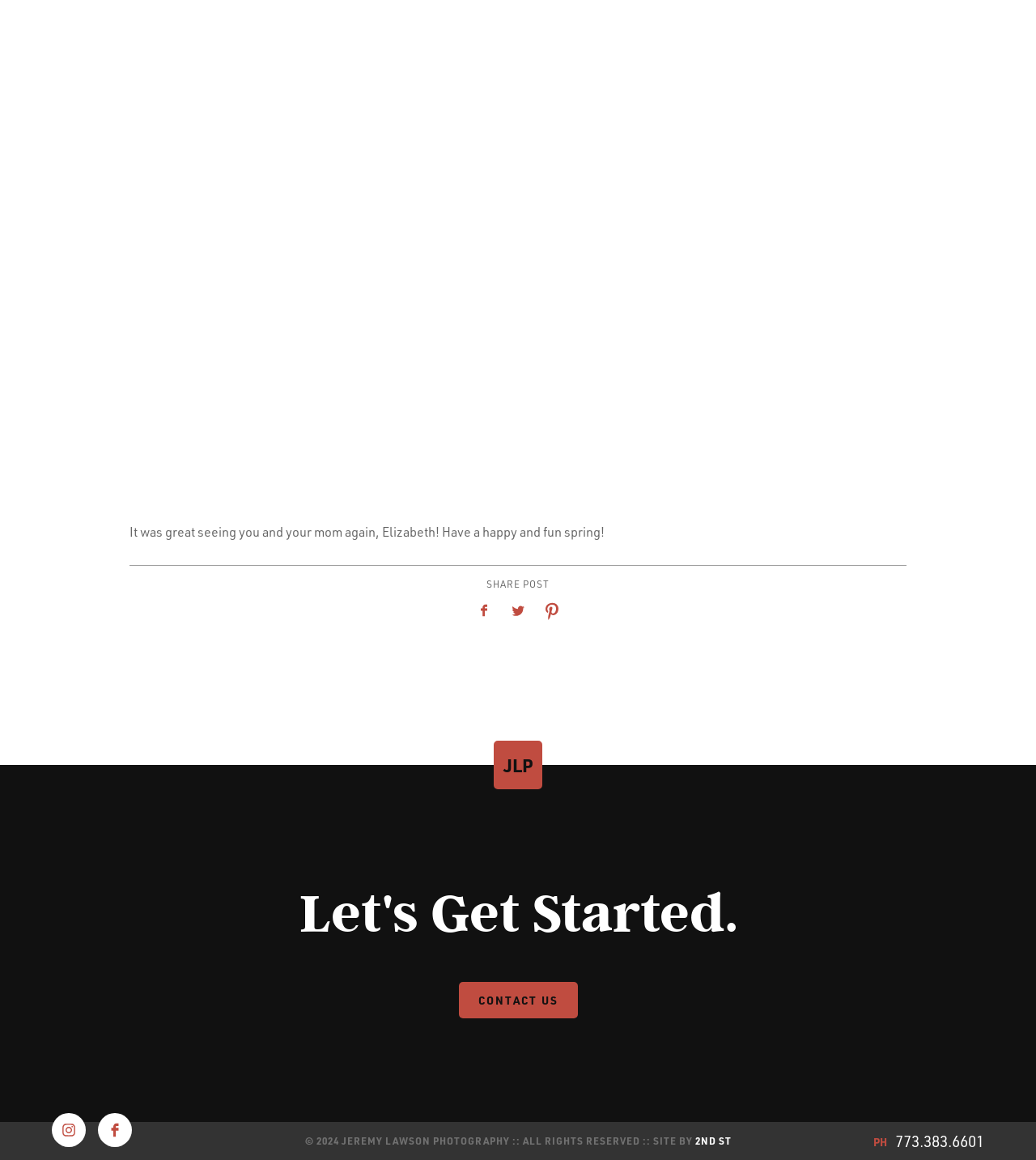What is the phone number provided?
Based on the image, please offer an in-depth response to the question.

The phone number '773.383.6601' is provided in the StaticText element at the bottom of the webpage, which is likely a contact information.